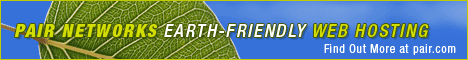Give a one-word or one-phrase response to the question:
What is the name of the service being advertised?

Pair Networks